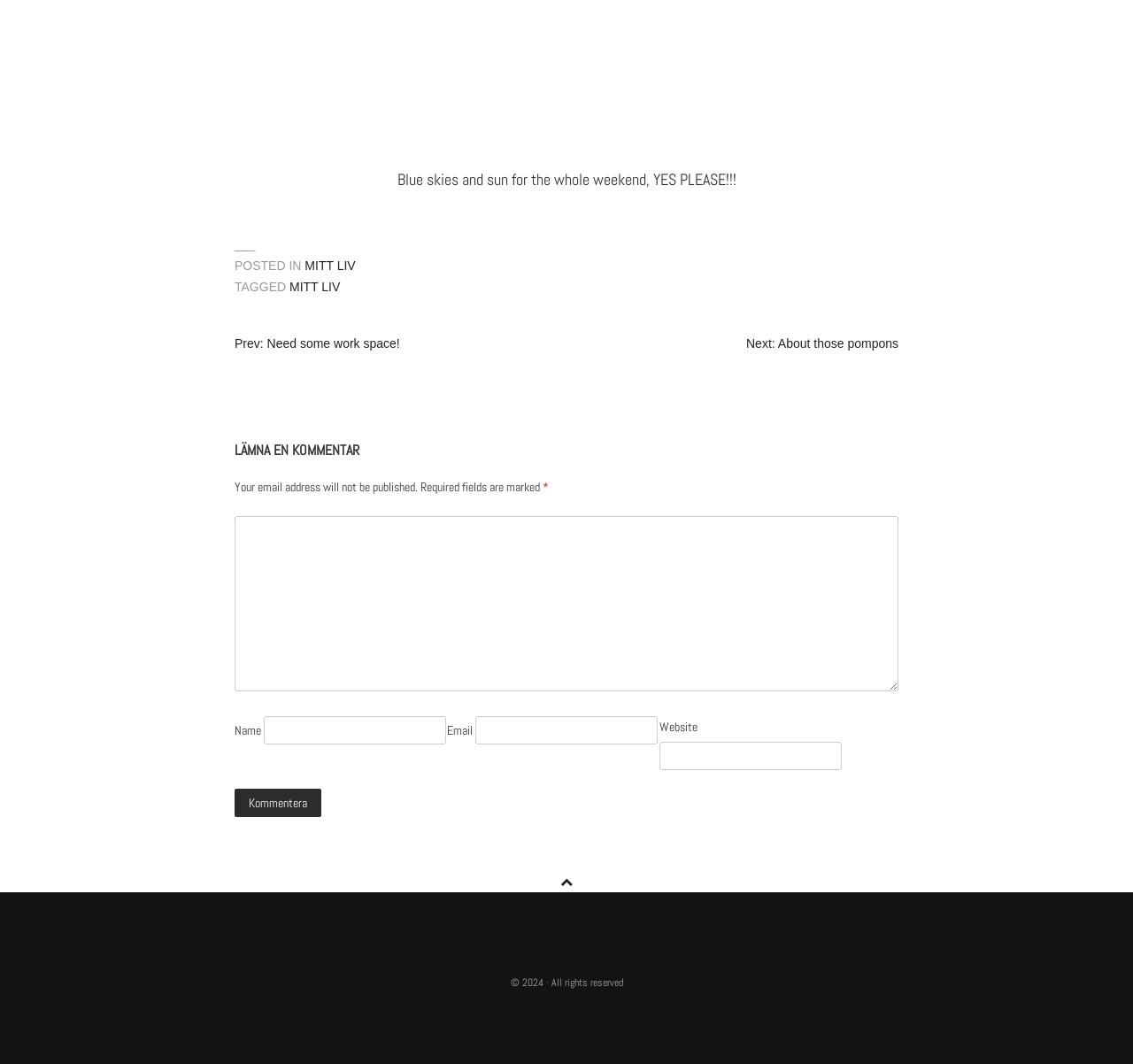Identify the bounding box coordinates of the section to be clicked to complete the task described by the following instruction: "Enter your name". The coordinates should be four float numbers between 0 and 1, formatted as [left, top, right, bottom].

[0.233, 0.673, 0.394, 0.7]